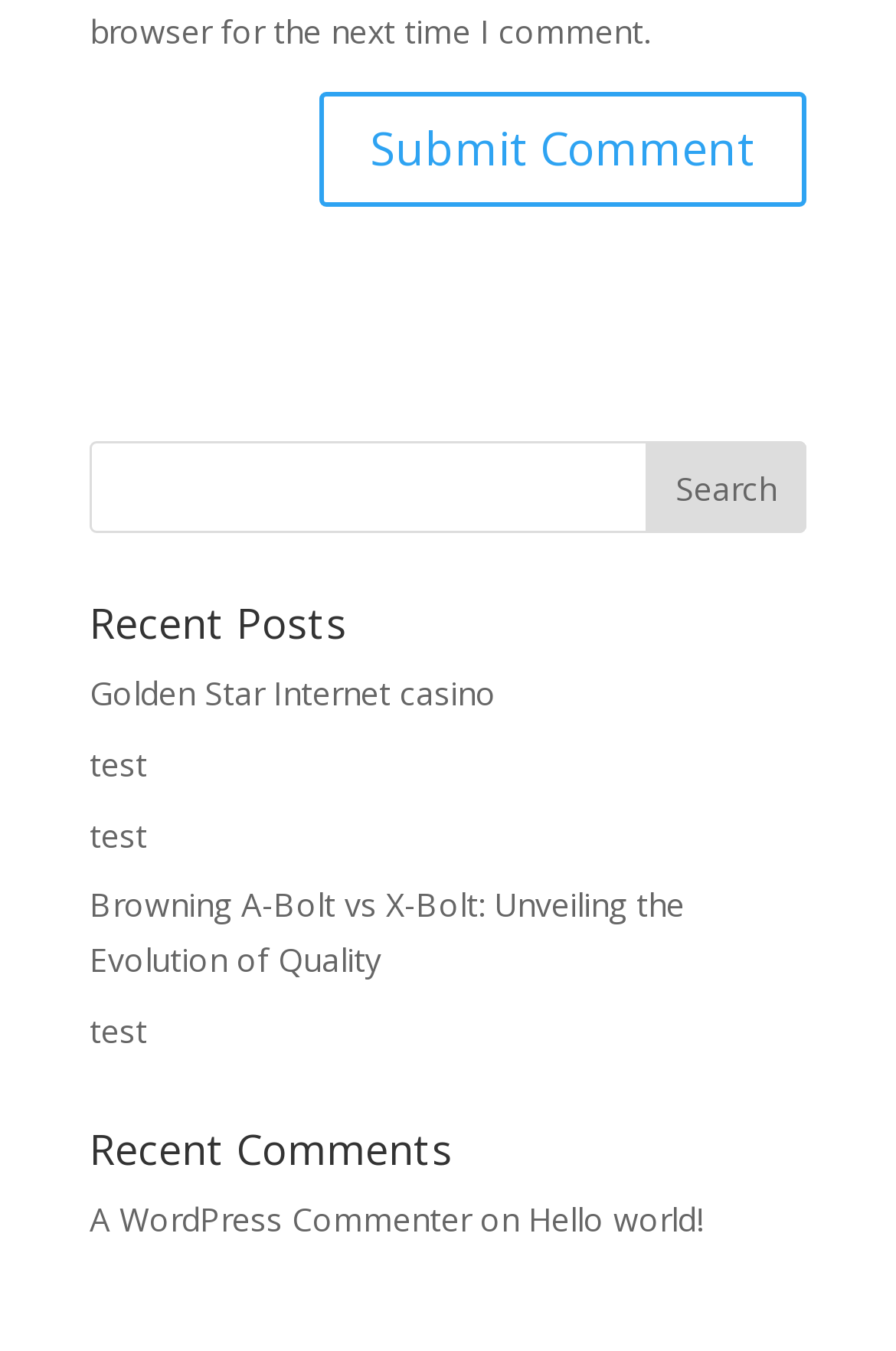How many recent posts are listed?
Look at the screenshot and give a one-word or phrase answer.

4